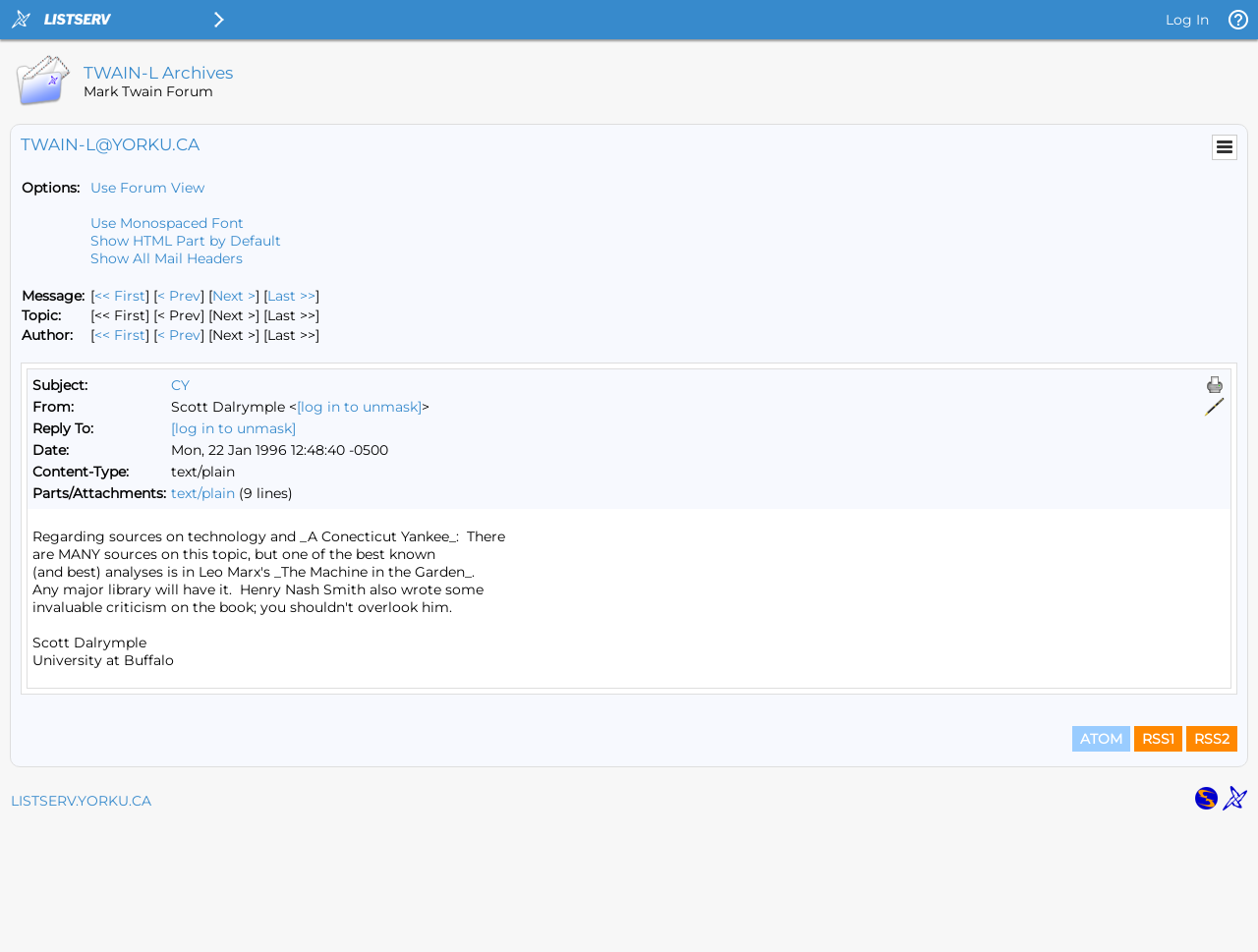Please locate the bounding box coordinates of the region I need to click to follow this instruction: "Click the Log In button".

[0.919, 0.0, 0.969, 0.041]